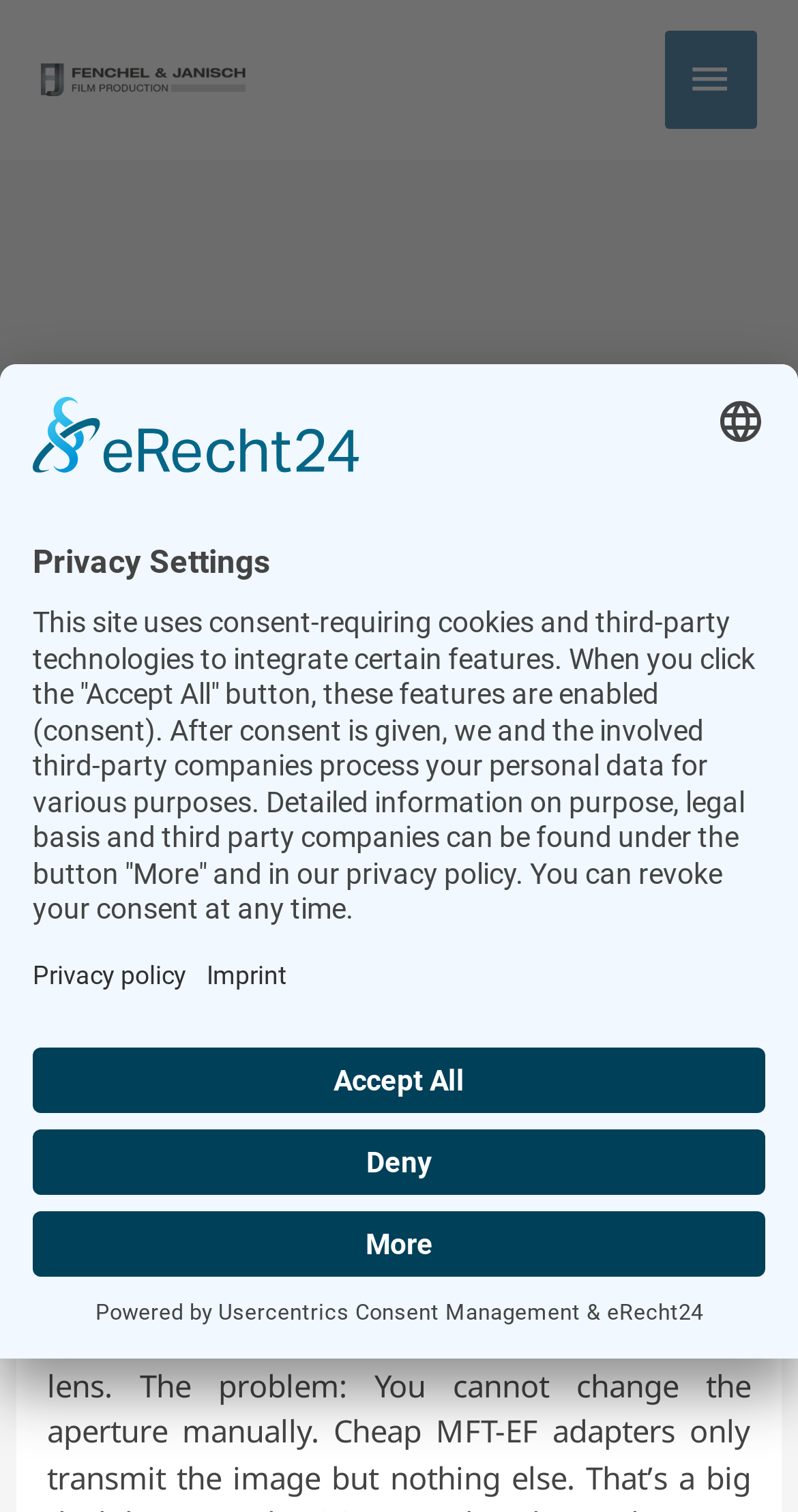Identify the bounding box coordinates for the element that needs to be clicked to fulfill this instruction: "Click the Pocket Camera (BMPCC) link". Provide the coordinates in the format of four float numbers between 0 and 1: [left, top, right, bottom].

[0.148, 0.751, 0.606, 0.778]